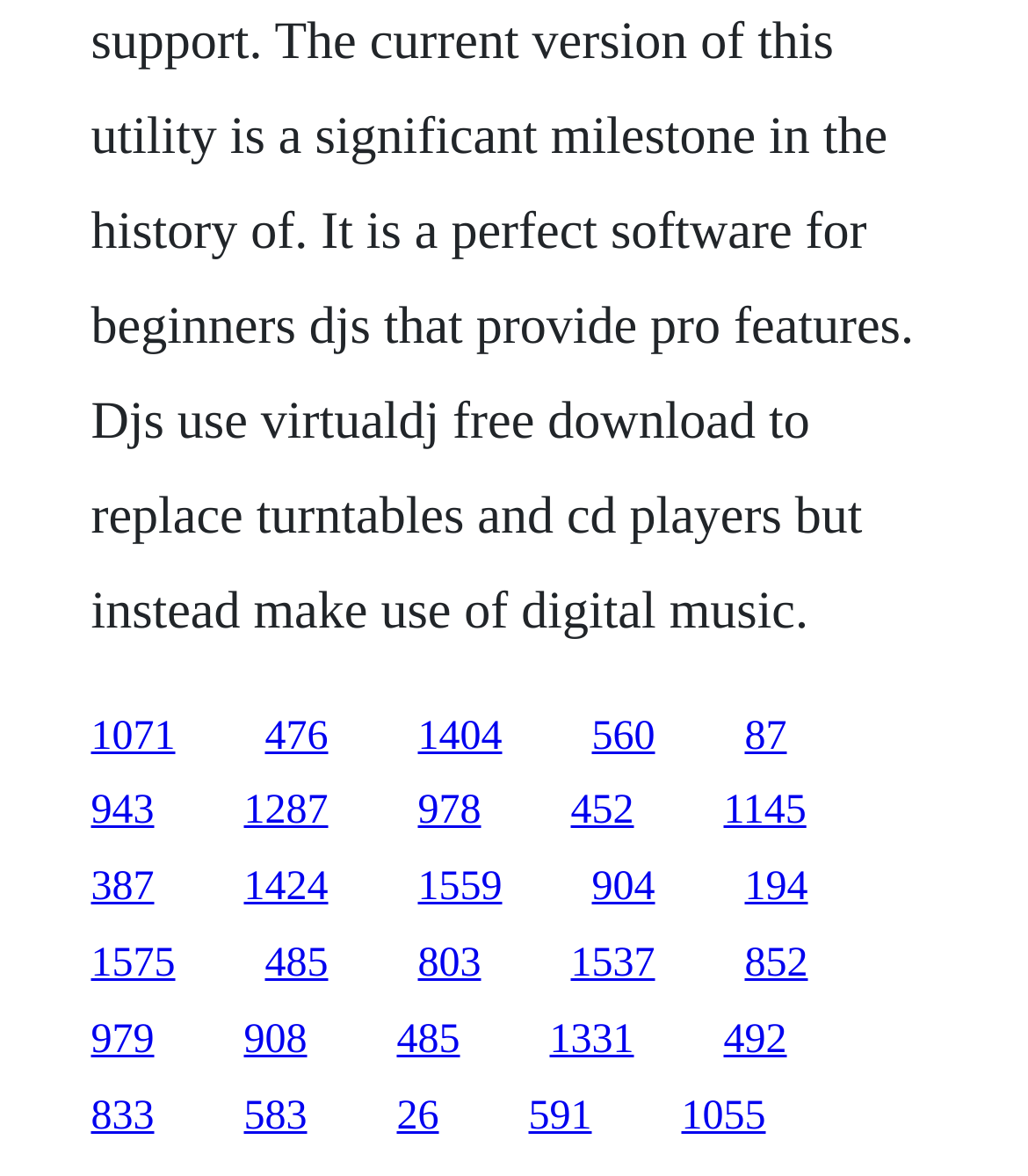Are the links on the webpage grouped into categories?
Answer the question with as much detail as possible.

There is no clear indication of categorization or grouping of links on the webpage, as they appear to be arranged in a uniform grid-like pattern without any visible separators or headers.